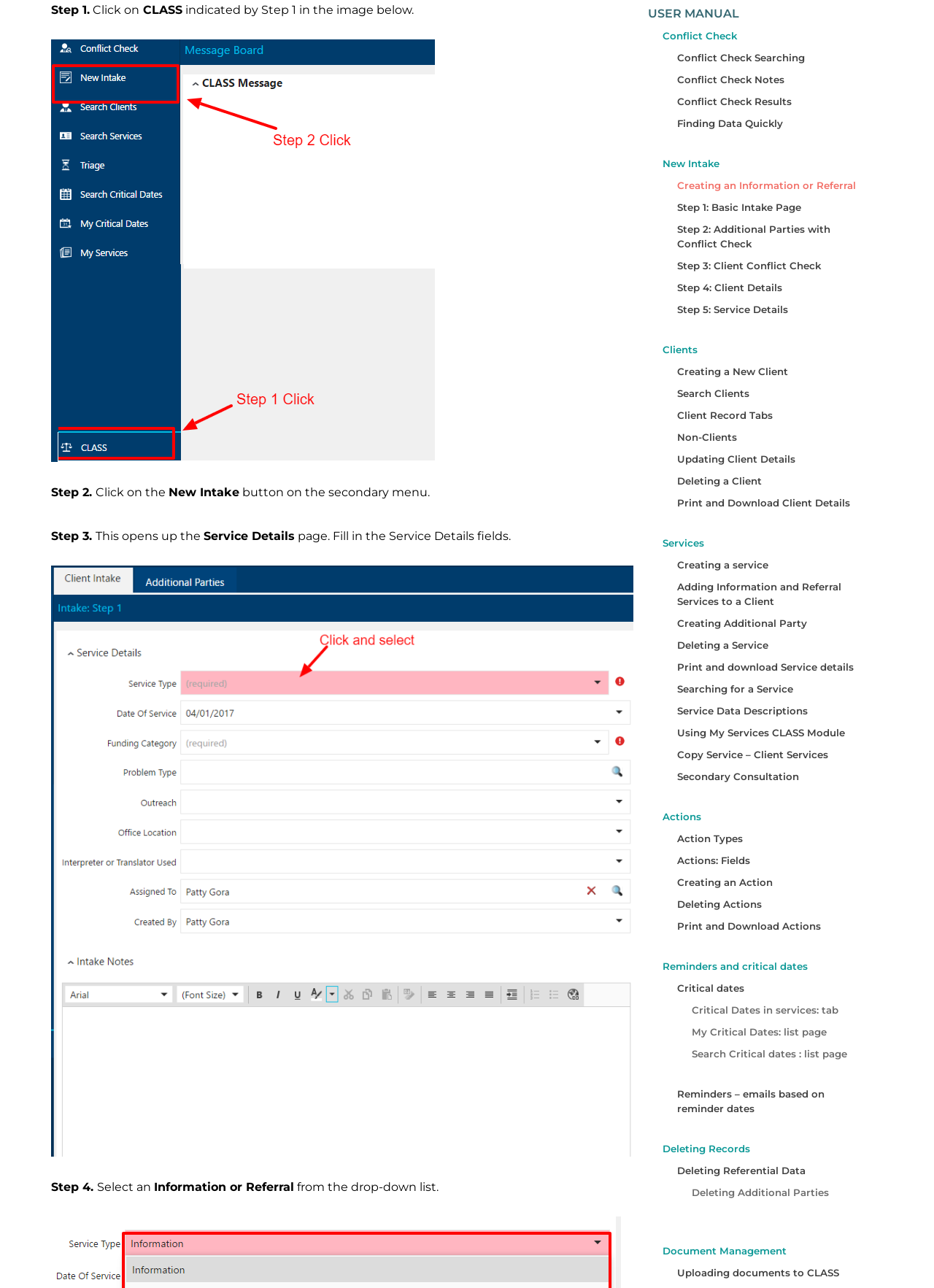Identify the bounding box of the UI element described as follows: "Finding Data Quickly". Provide the coordinates as four float numbers in the range of 0 to 1 [left, top, right, bottom].

[0.725, 0.091, 0.838, 0.1]